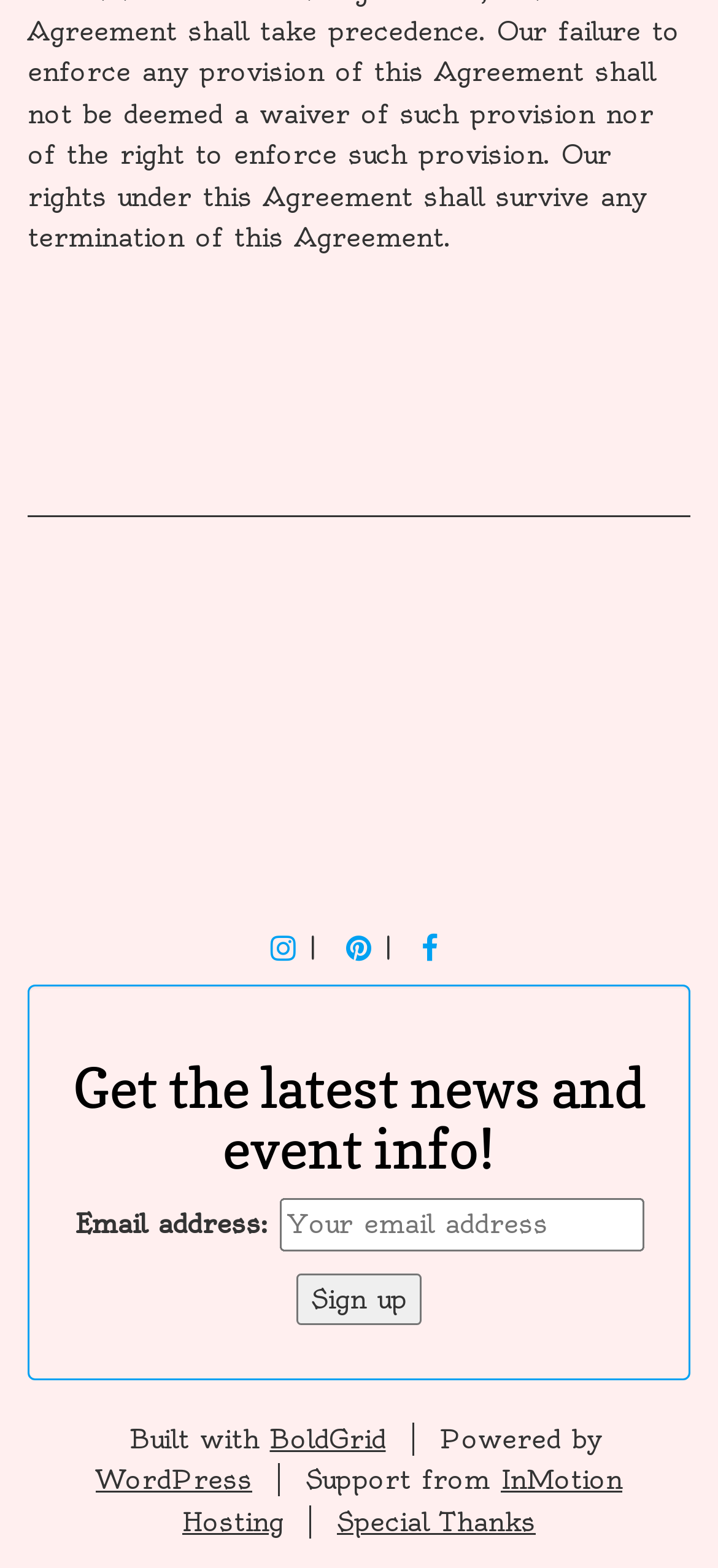What is the purpose of the textbox? Please answer the question using a single word or phrase based on the image.

Enter email address